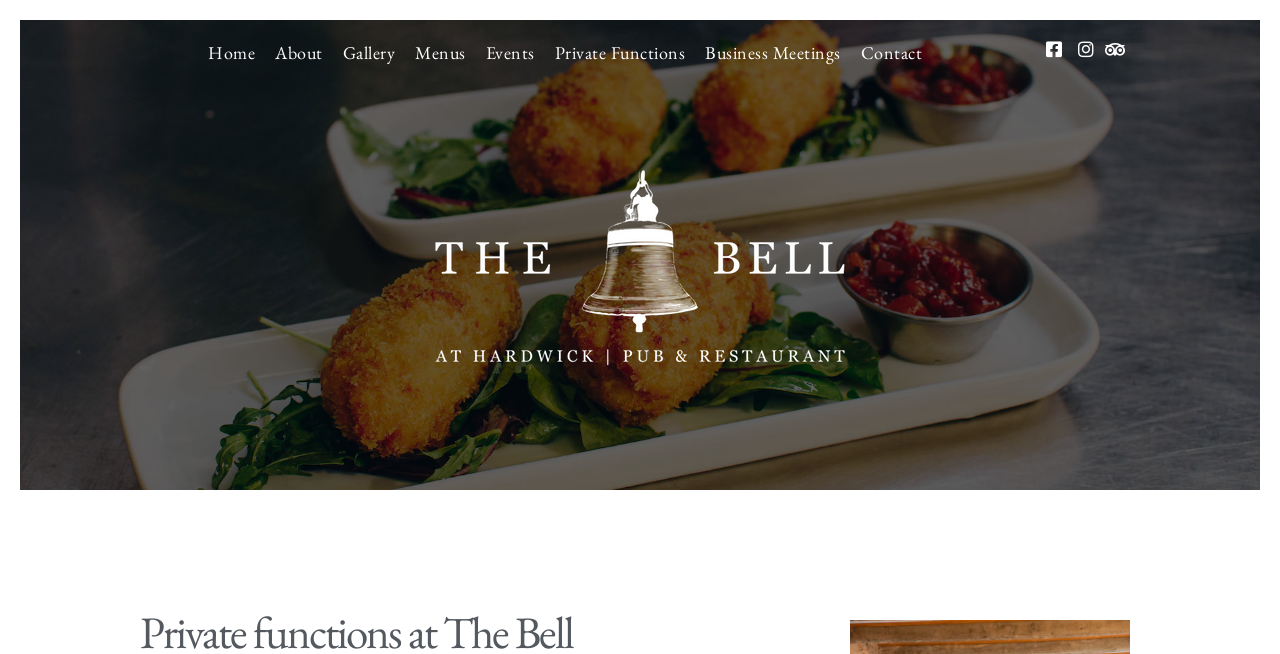Create a detailed description of the webpage's content and layout.

The webpage is about private functions at The Bell, a venue that hosts special events such as wakes, parties, anniversaries, and business events. 

At the top left of the page, there is a navigation menu with seven links: 'Home', 'About', 'Gallery', 'Menus', 'Events', 'Private Functions', and 'Business Meetings', arranged horizontally in that order. 

To the right of the navigation menu, there are three social media links, represented by icons, positioned closely together. 

At the bottom right of the page, there is a 'Contact' link.